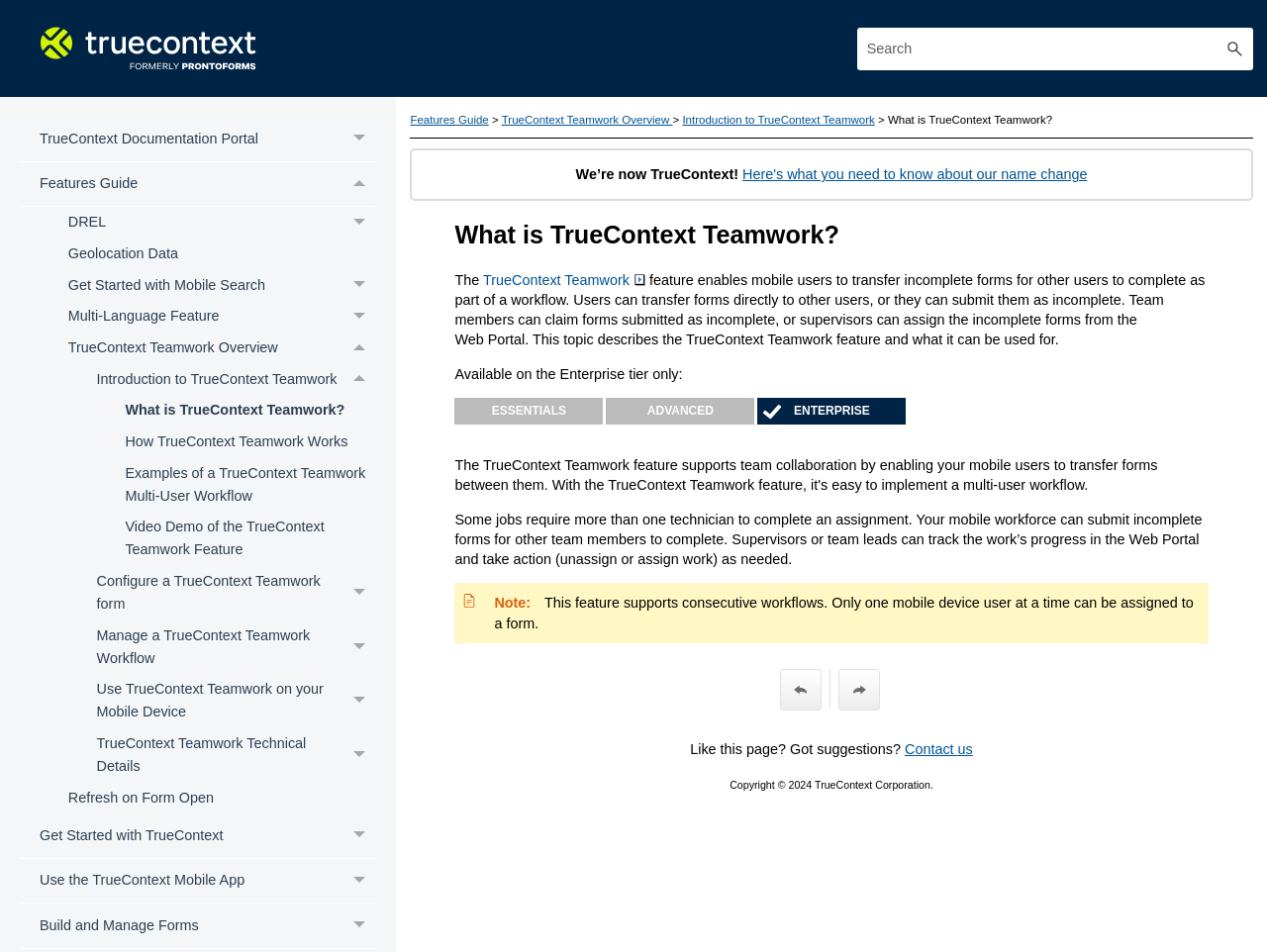What can supervisors do in the Web Portal?
Give a comprehensive and detailed explanation for the question.

In the Web Portal, supervisors or team leads can track the progress of work and take action as needed, such as unassigning or assigning work to team members.